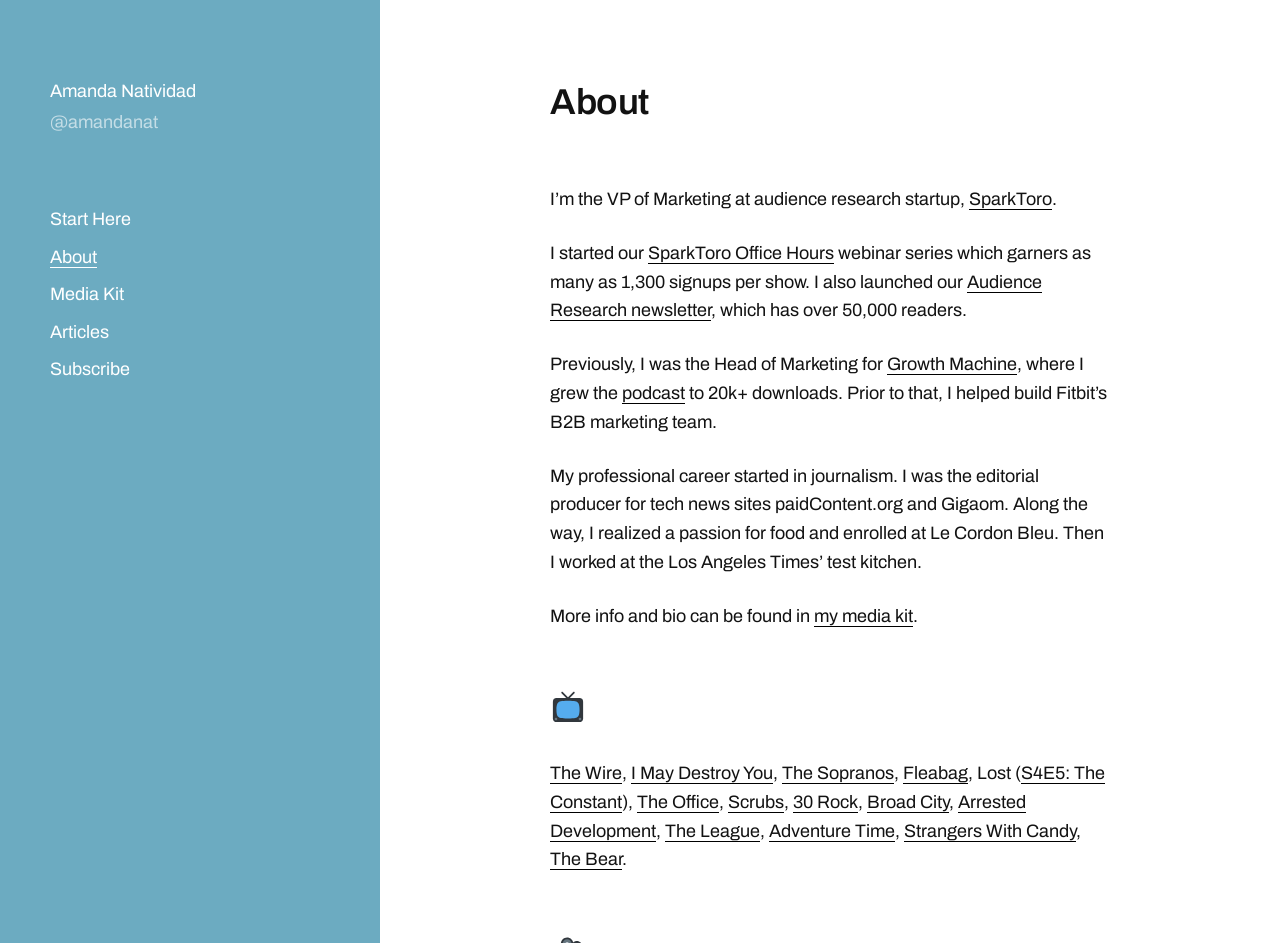Locate the UI element described by Adventure Time in the provided webpage screenshot. Return the bounding box coordinates in the format (top-left x, top-left y, bottom-right x, bottom-right y), ensuring all values are between 0 and 1.

[0.601, 0.87, 0.699, 0.892]